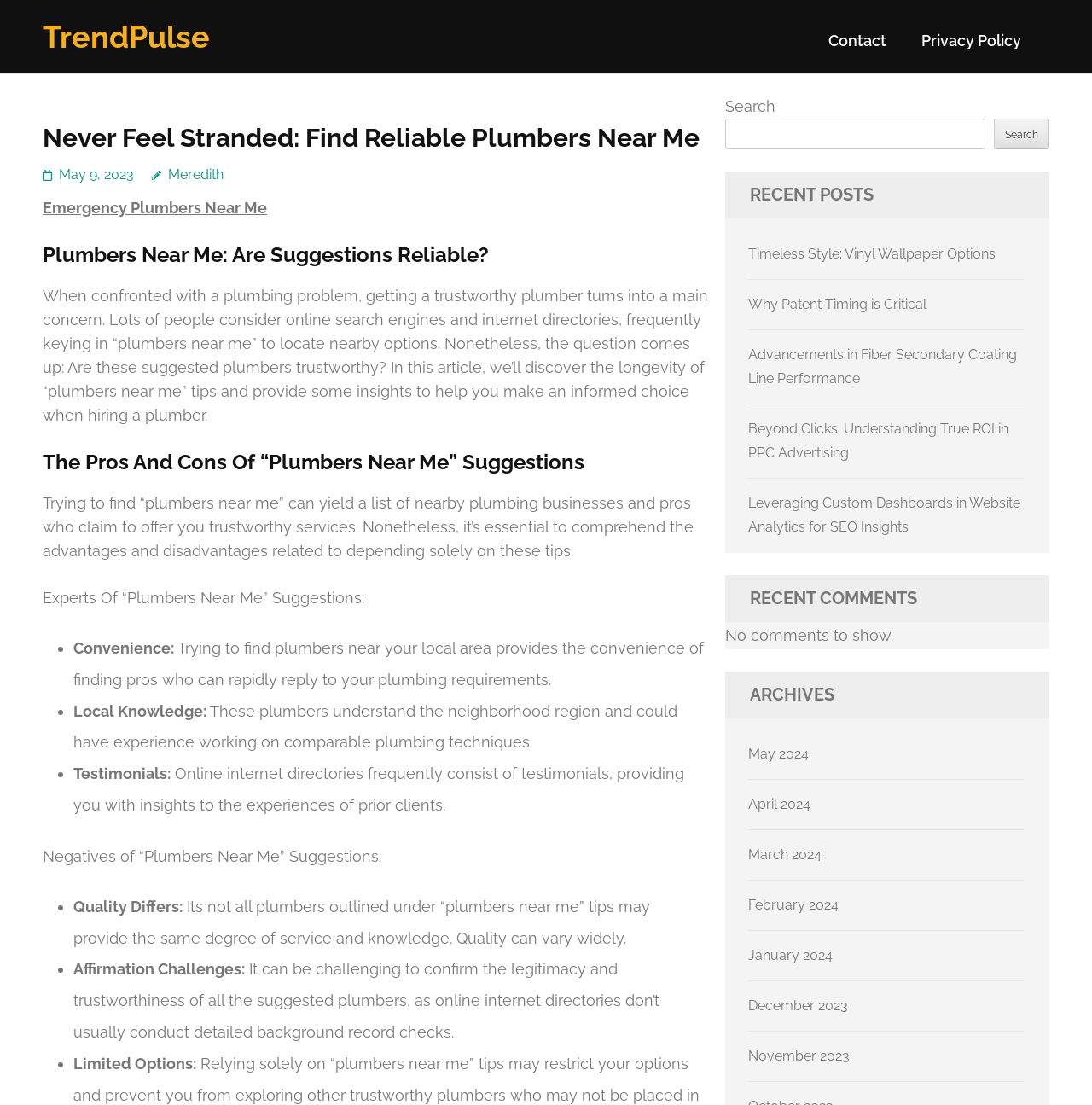What type of information can be found in the 'Recent Posts' section?
Based on the image, give a concise answer in the form of a single word or short phrase.

Links to recent articles